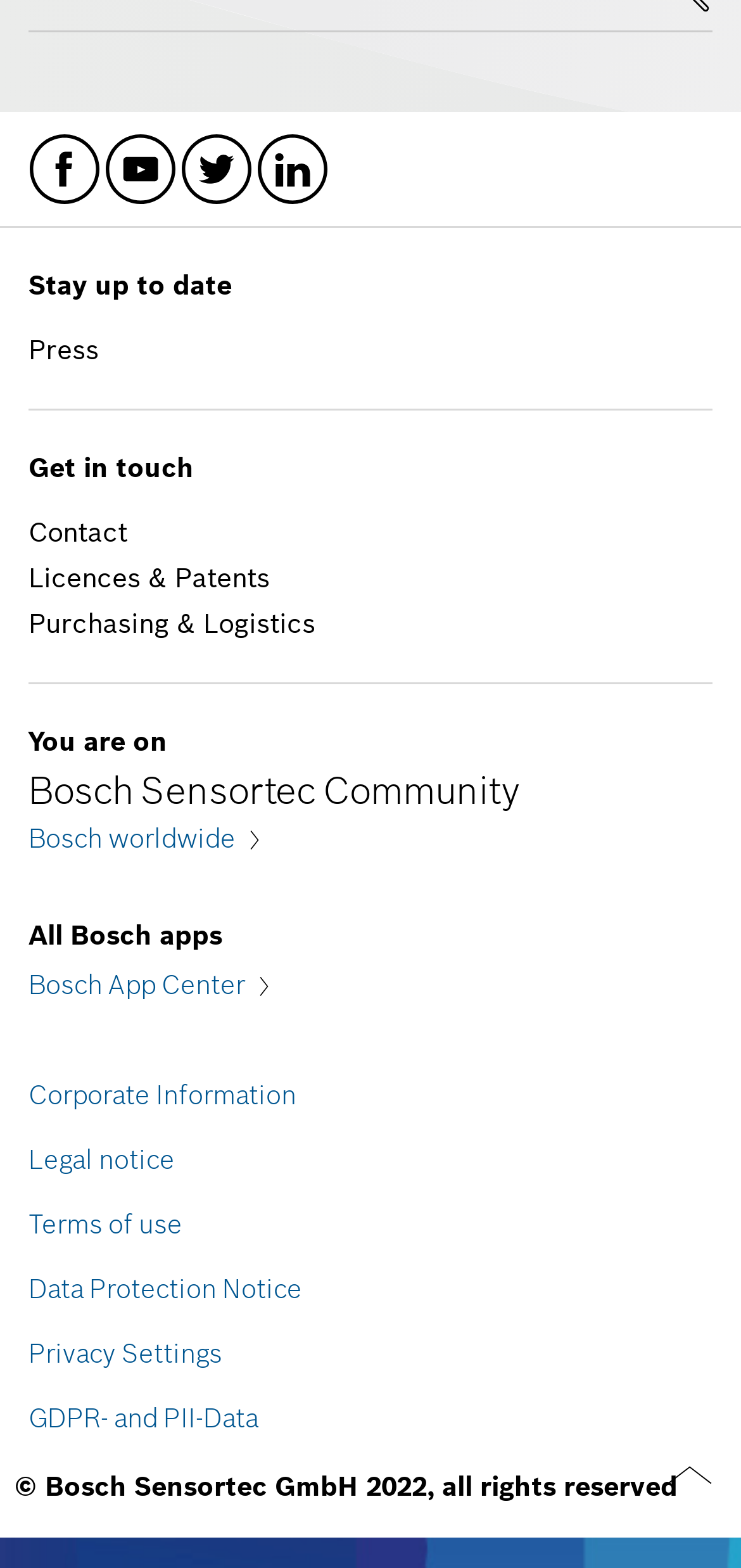Kindly provide the bounding box coordinates of the section you need to click on to fulfill the given instruction: "Go to Facebook".

[0.031, 0.081, 0.133, 0.13]